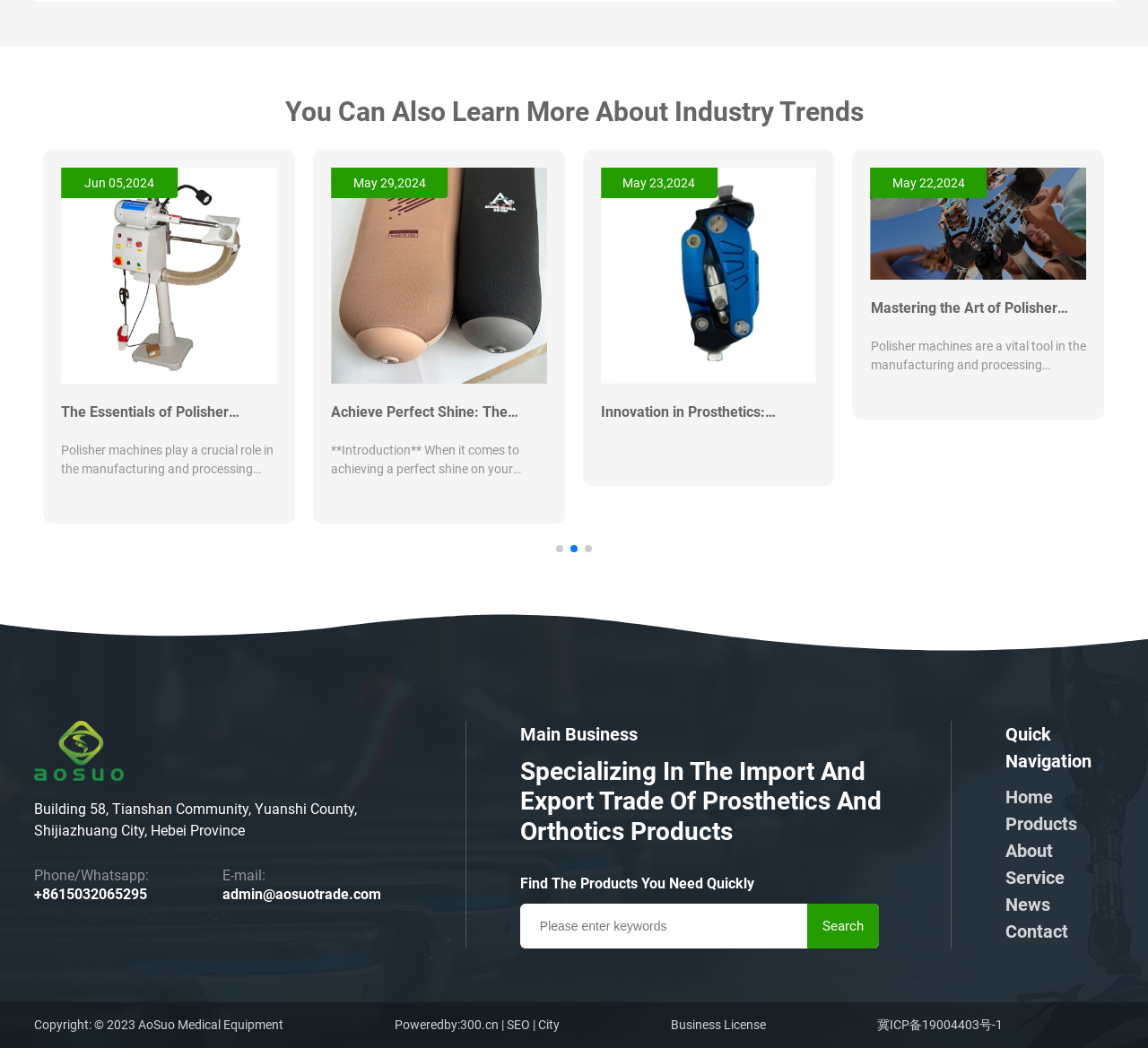Identify the bounding box coordinates of the clickable region necessary to fulfill the following instruction: "Contact AoSuo Medical Equipment". The bounding box coordinates should be four float numbers between 0 and 1, i.e., [left, top, right, bottom].

[0.876, 0.876, 0.97, 0.901]